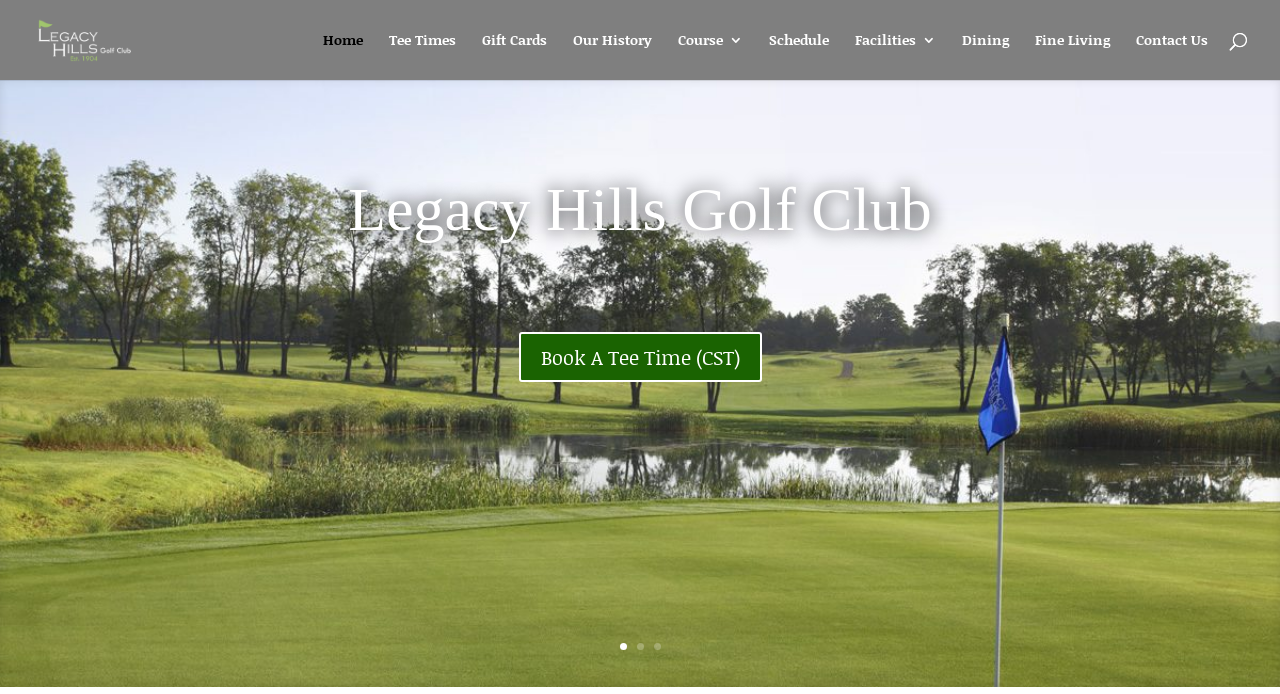Determine the bounding box coordinates for the UI element described. Format the coordinates as (top-left x, top-left y, bottom-right x, bottom-right y) and ensure all values are between 0 and 1. Element description: Home

[0.252, 0.048, 0.284, 0.115]